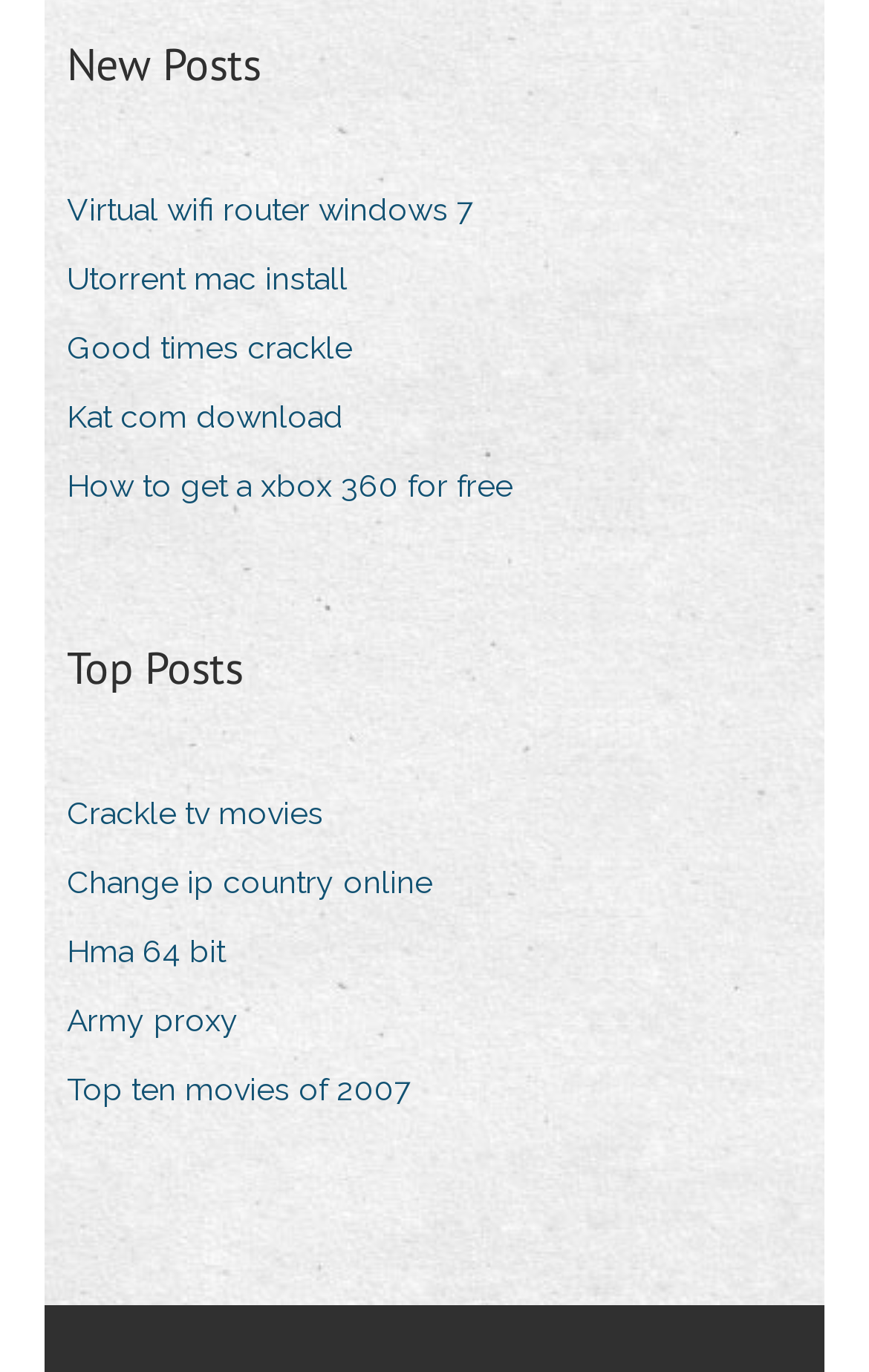Please specify the bounding box coordinates of the element that should be clicked to execute the given instruction: 'Read about virtual wifi router windows 7'. Ensure the coordinates are four float numbers between 0 and 1, expressed as [left, top, right, bottom].

[0.077, 0.131, 0.582, 0.175]